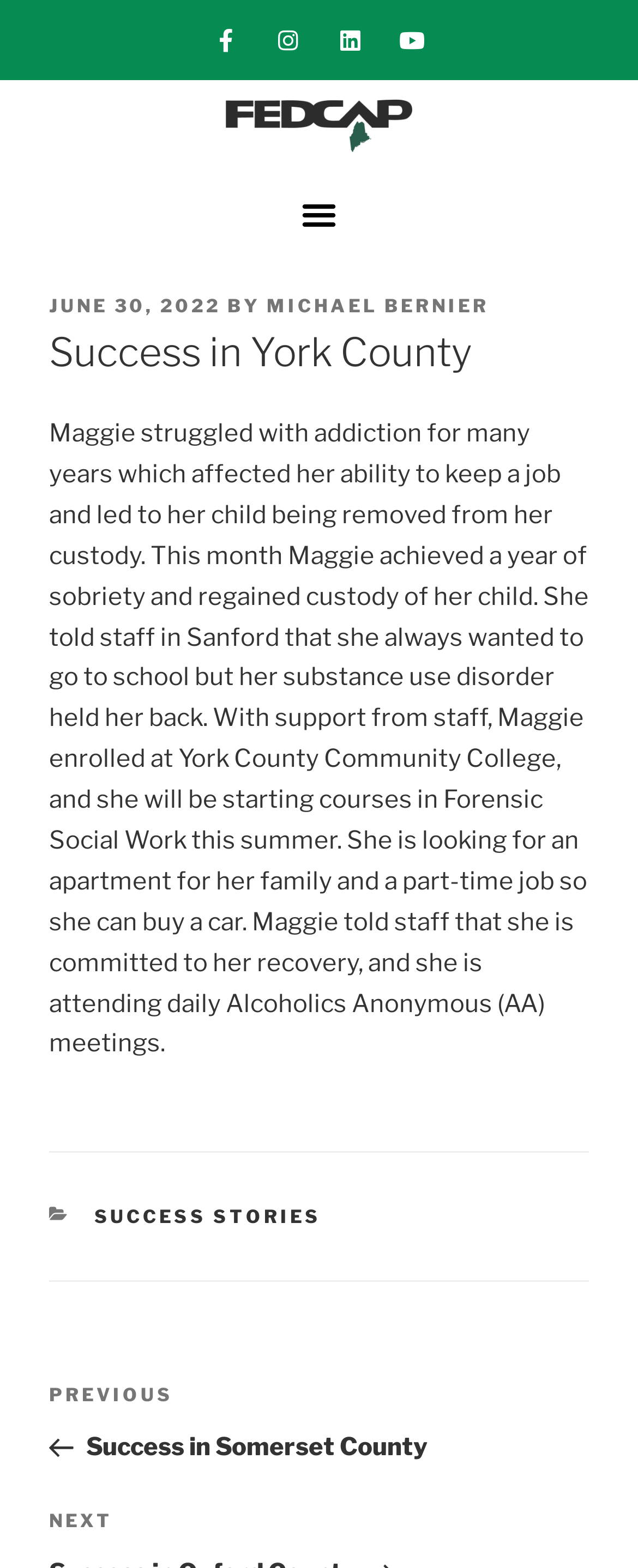What is Maggie looking for?
Answer with a single word or phrase, using the screenshot for reference.

Apartment and part-time job